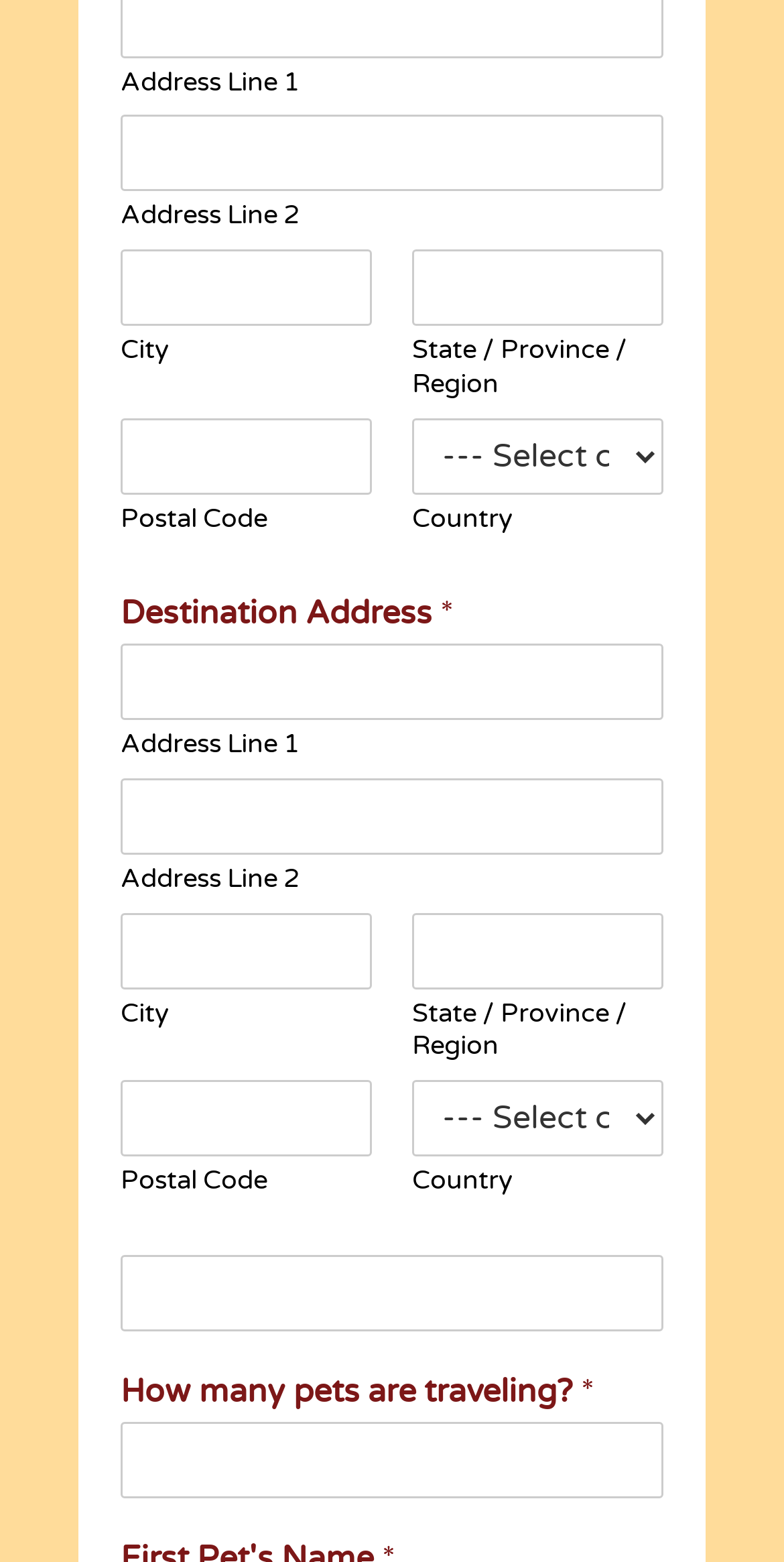How many country selection options are available?
Using the image, provide a concise answer in one word or a short phrase.

Unknown